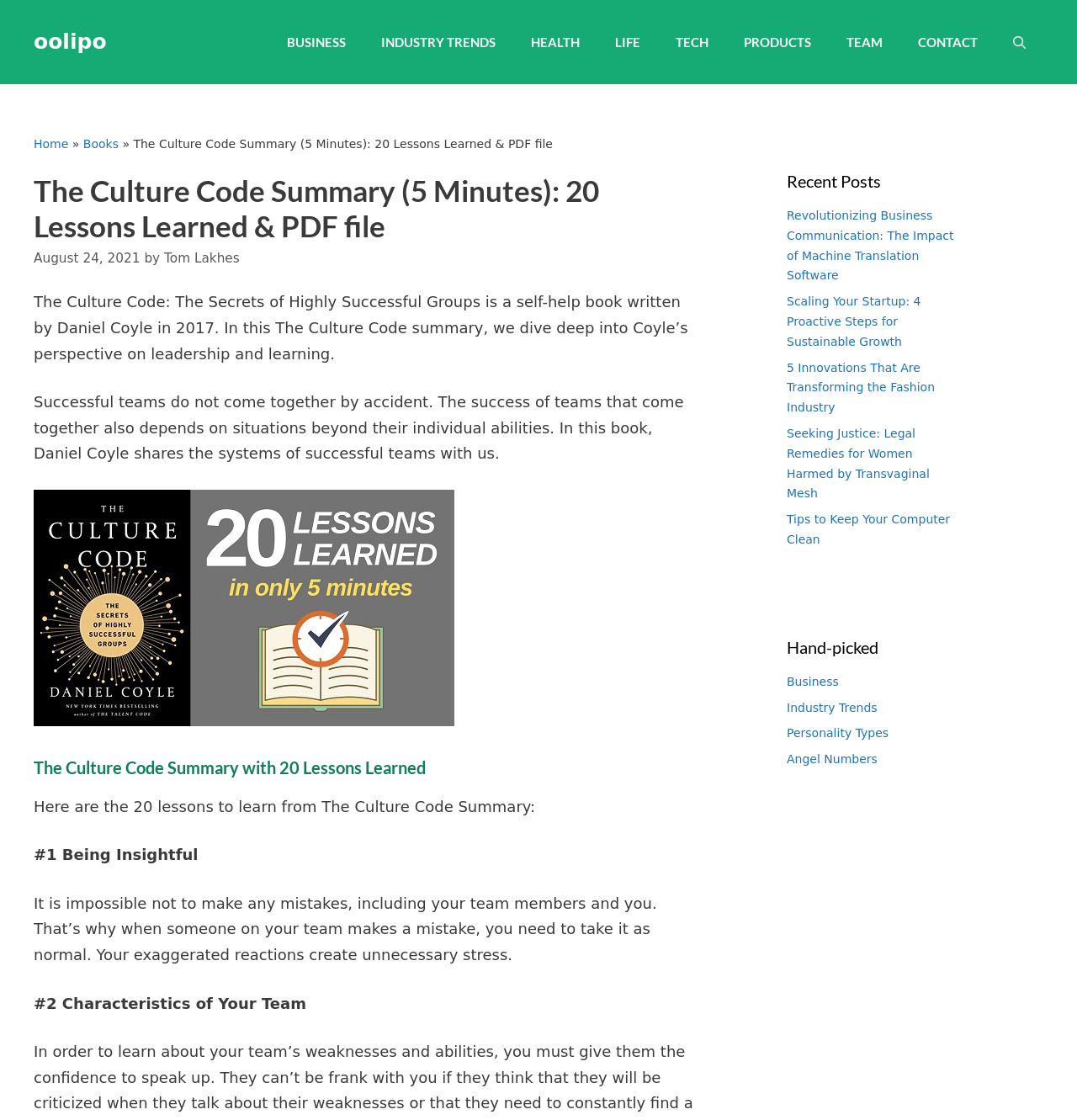What is the category of the post 'Revolutionizing Business Communication'?
Answer the question based on the image using a single word or a brief phrase.

Business